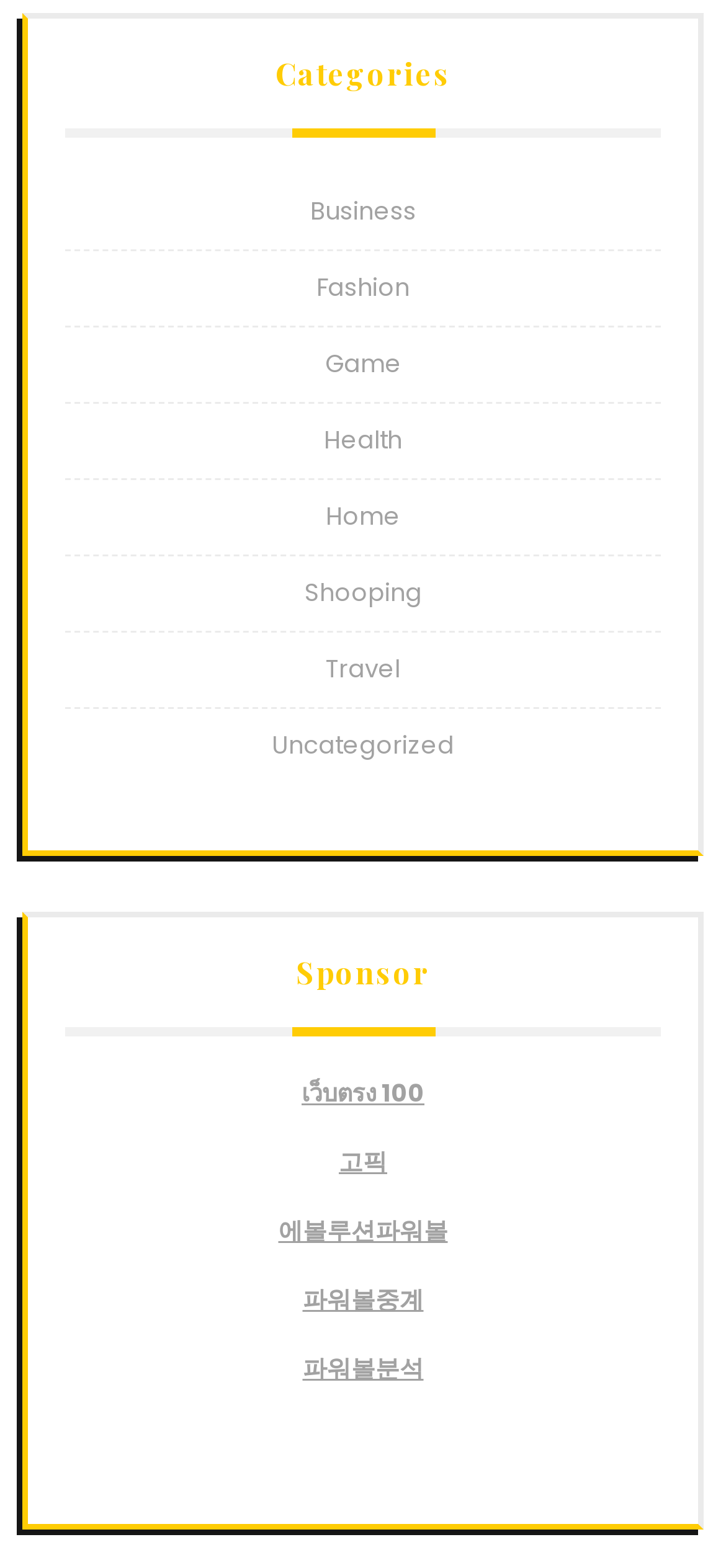Locate the bounding box of the UI element defined by this description: "เว็บตรง 100". The coordinates should be given as four float numbers between 0 and 1, formatted as [left, top, right, bottom].

[0.415, 0.686, 0.585, 0.709]